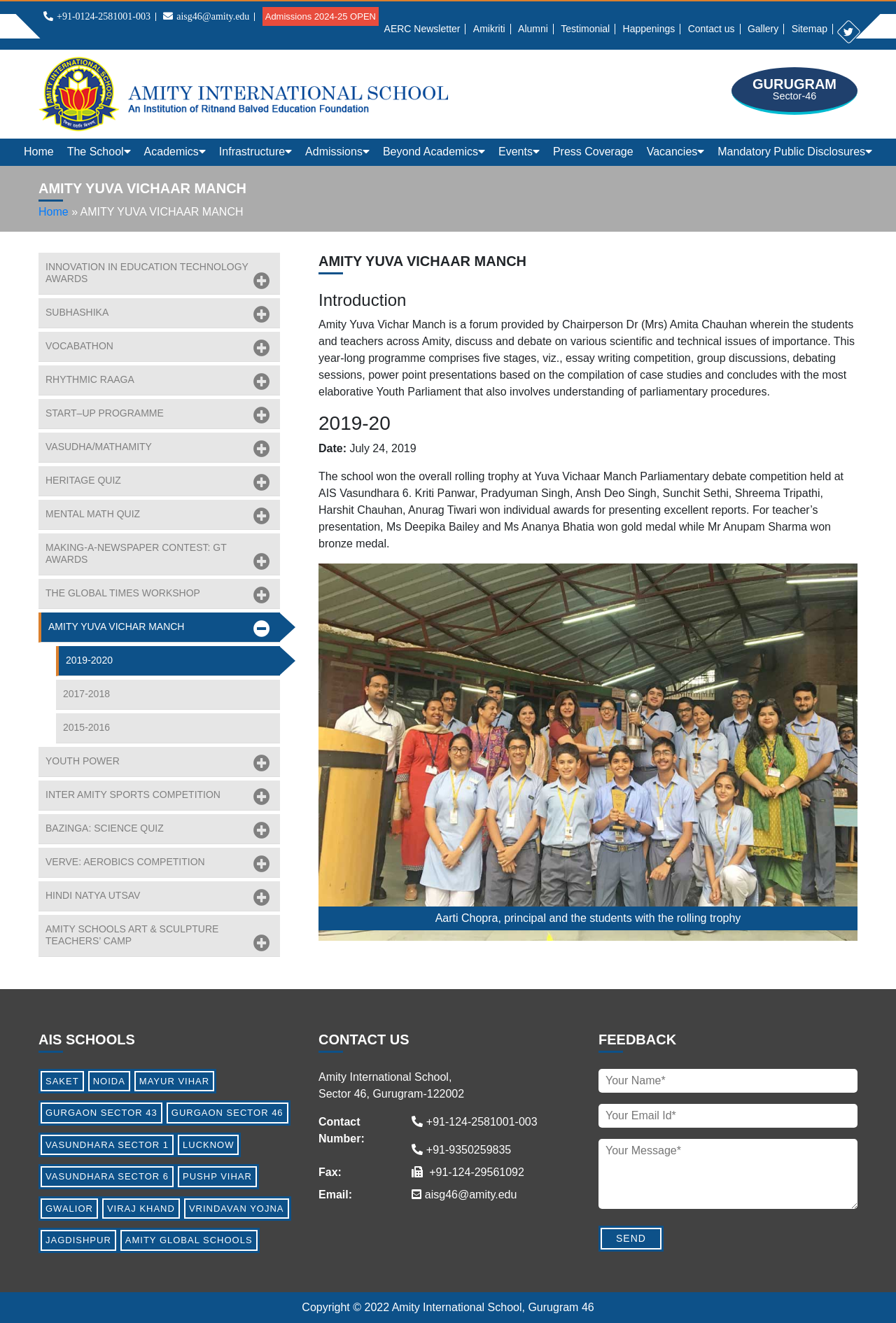Identify and provide the bounding box for the element described by: "INNOVATION IN EDUCATION TECHNOLOGY AWARDS".

[0.043, 0.191, 0.312, 0.223]